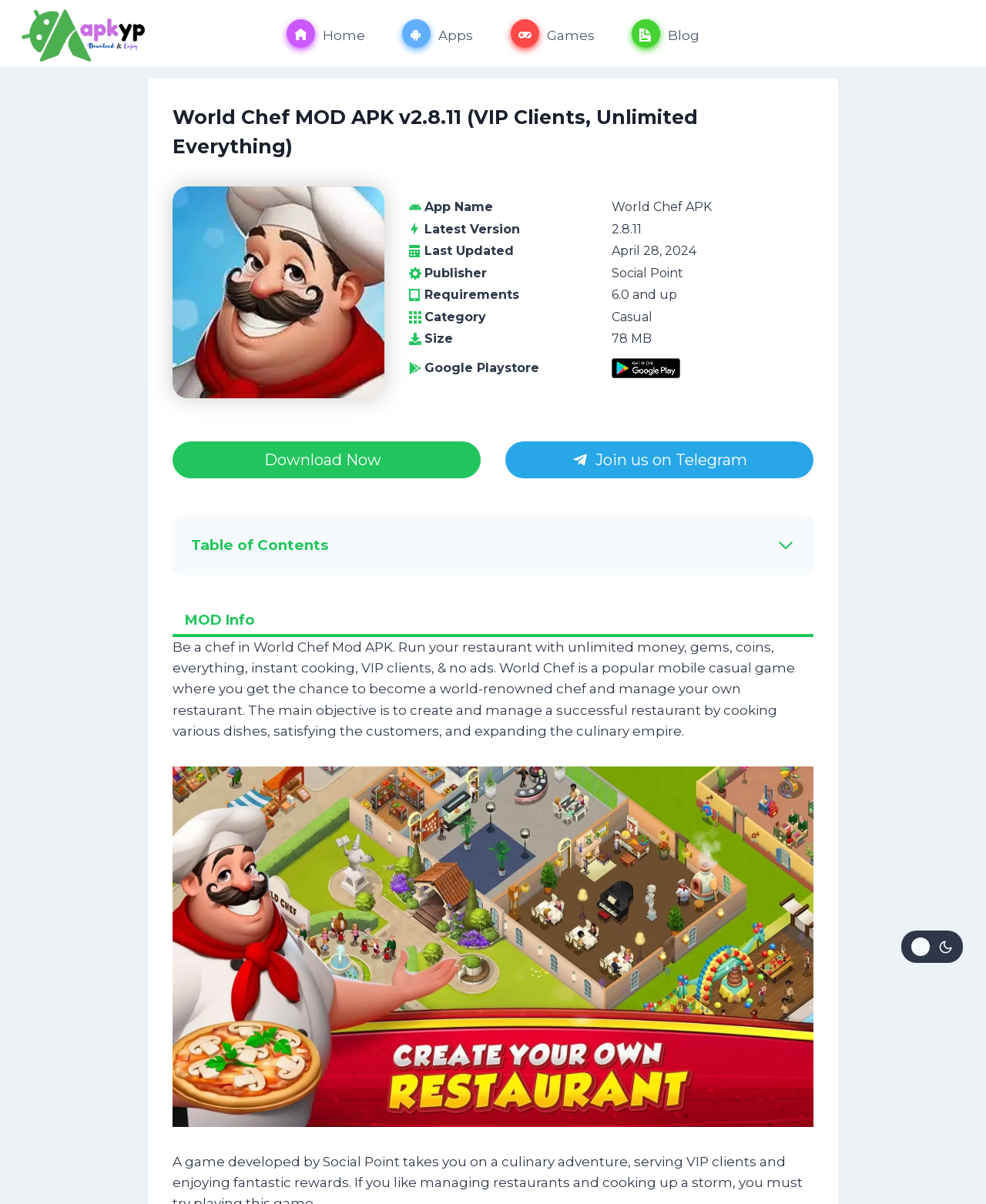Create an in-depth description of the webpage, covering main sections.

This webpage is about World Chef MOD APK, a mobile game where players can become a world-renowned chef and manage their own restaurant. At the top left corner, there is an APKYP logo, which is also a link. Below the logo, there is a primary navigation menu with links to "Home", "Apps", "Games", and "Blog". Each link has an accompanying image.

The main content of the webpage is divided into sections. The first section has a heading "World Chef MOD APK v2.8.11 (VIP Clients, Unlimited Everything)" and an image of the game's logo. Below the heading, there are several lines of text providing information about the game, including its name, latest version, last updated date, publisher, requirements, category, and size.

To the right of the game's logo, there is a "Download Now" button. Below the button, there is a link to "Join us on Telegram". Further down, there is a table of contents with links to various sections of the webpage, including "World Chef APK Information", "The Gameplay of World Chef", "Features of World Chef Mod APK", and more.

The "Features of World Chef Mod APK" section lists several features of the game, including unlimited money, gems, coins, instant cooking, VIP clients, and no ads. Each feature is accompanied by a bullet point and a brief description.

There are also several other sections on the webpage, including "World Chef Original Vs. MOD Comparison", "My Reviews About World Chef", and "Conclusion". At the bottom of the webpage, there is a button to change the site's color palette.